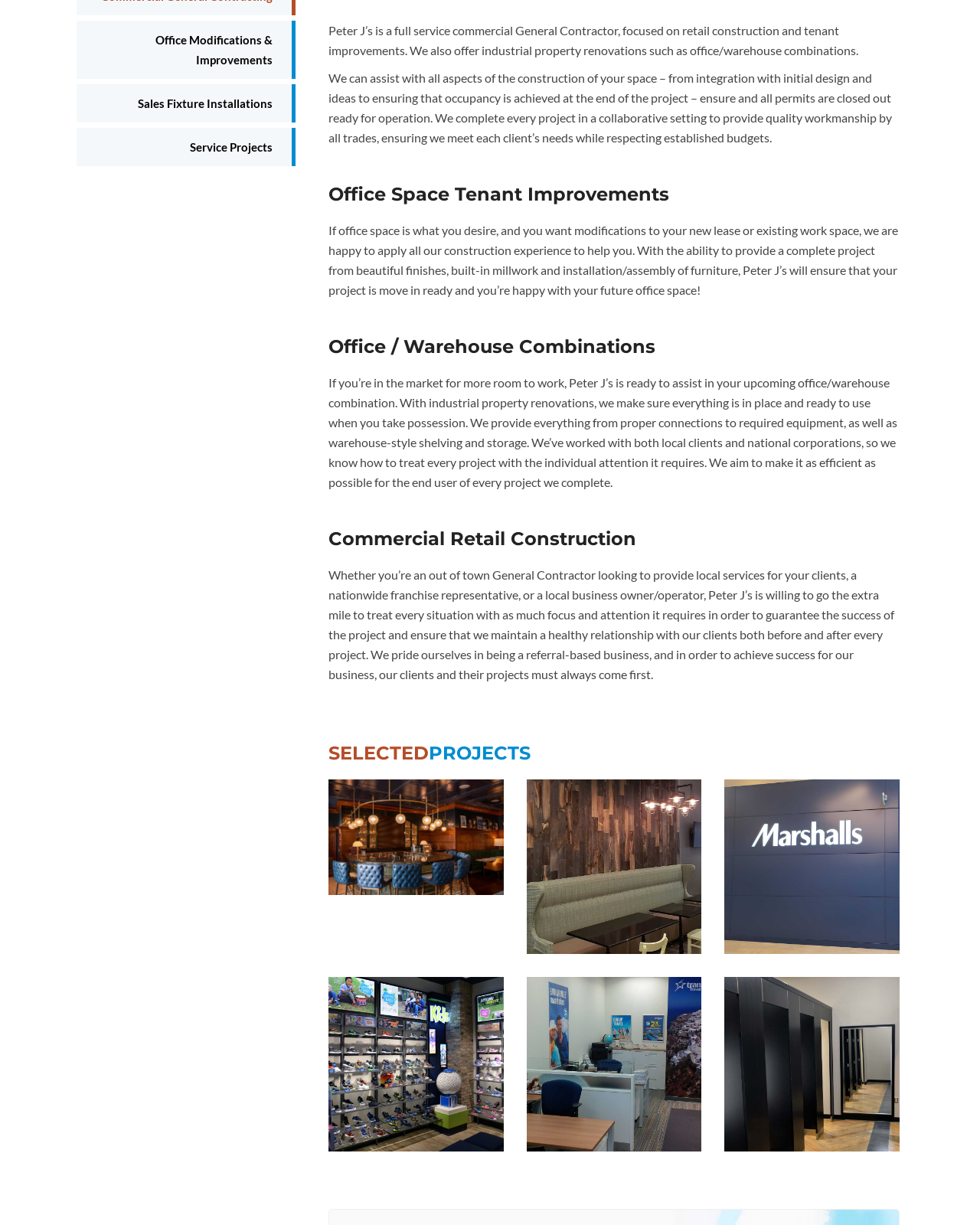Using the description "title="Transat Travel"", locate and provide the bounding box of the UI element.

[0.537, 0.797, 0.716, 0.94]